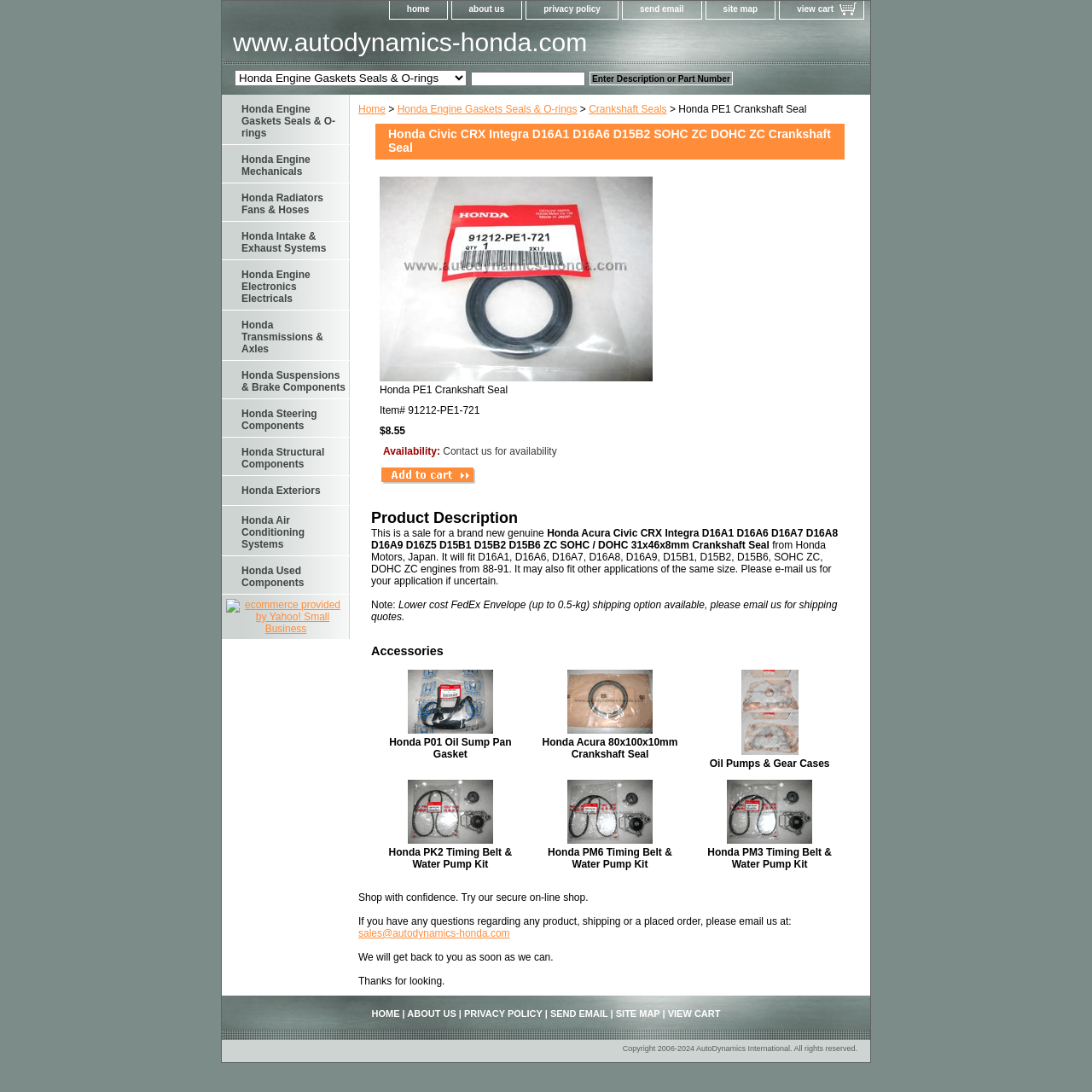Specify the bounding box coordinates (top-left x, top-left y, bottom-right x, bottom-right y) of the UI element in the screenshot that matches this description: Honda Exteriors

[0.203, 0.436, 0.32, 0.463]